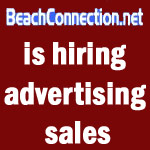What is the font color of the website name?
Please respond to the question thoroughly and include all relevant details.

The name of the website, 'BeachConnection.net', is presented in a bright blue font at the top, indicating the source of this advertisement.